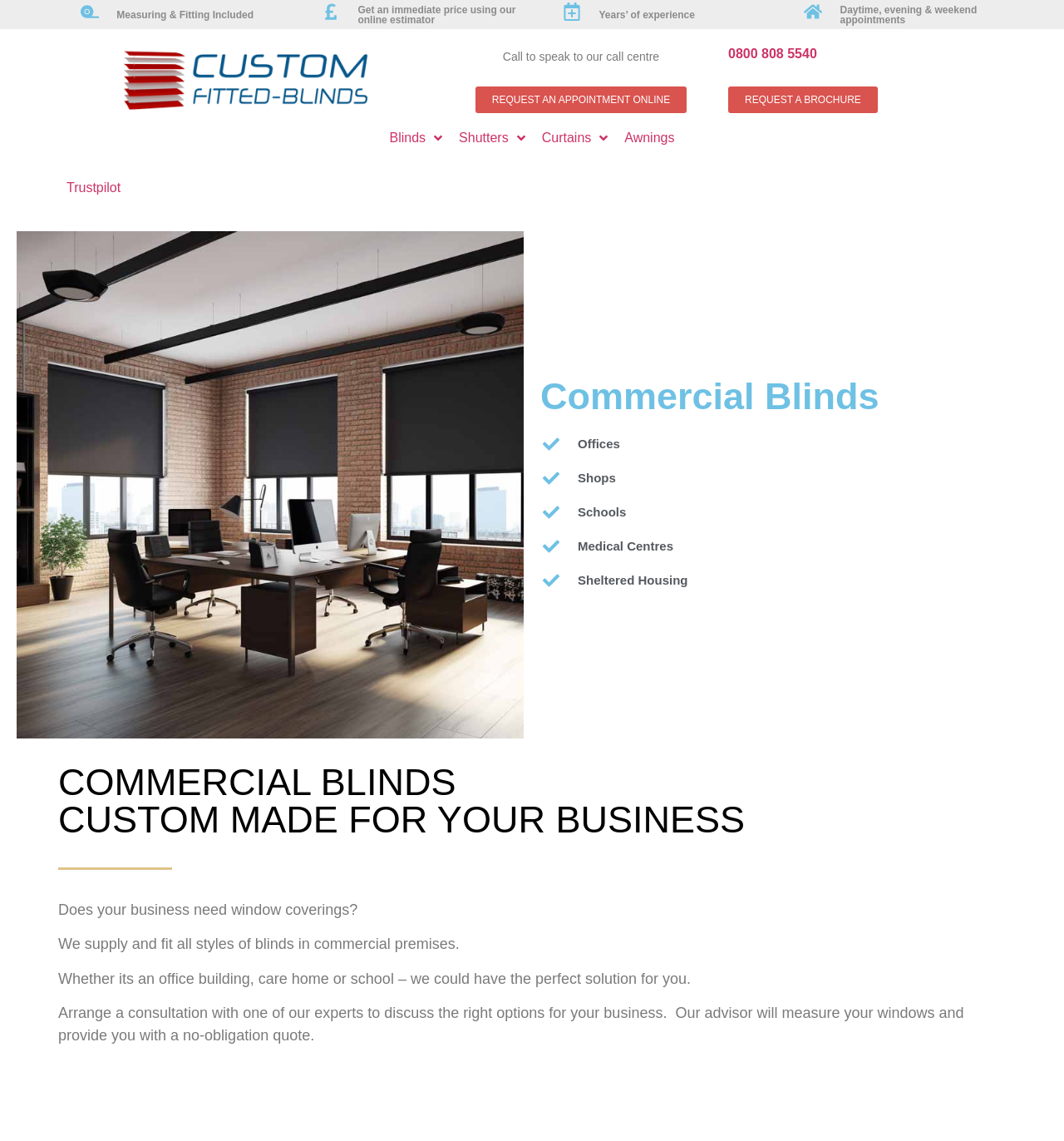Use the information in the screenshot to answer the question comprehensively: What types of commercial properties do they cater to?

The types of commercial properties they cater to can be found in the middle section of the webpage, where it is listed as 'Offices', 'Shops', 'Schools', 'Medical Centres', and 'Sheltered Housing' as separate static text elements.